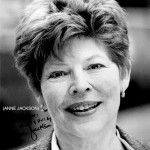Offer an in-depth caption that covers the entire scene depicted in the image.

The image features a black-and-white portrait of Anne Jackson, known for her distinguished career in theatre and film. With a warm smile and expressive eyes, Jackson exudes a friendly yet professional demeanor. Her hair is styled in a lively manner, showcasing her vibrant personality. This portrait captures not only her likeness but also her extensive contributions to the arts, highlighting her as a cherished figure in the performing community.